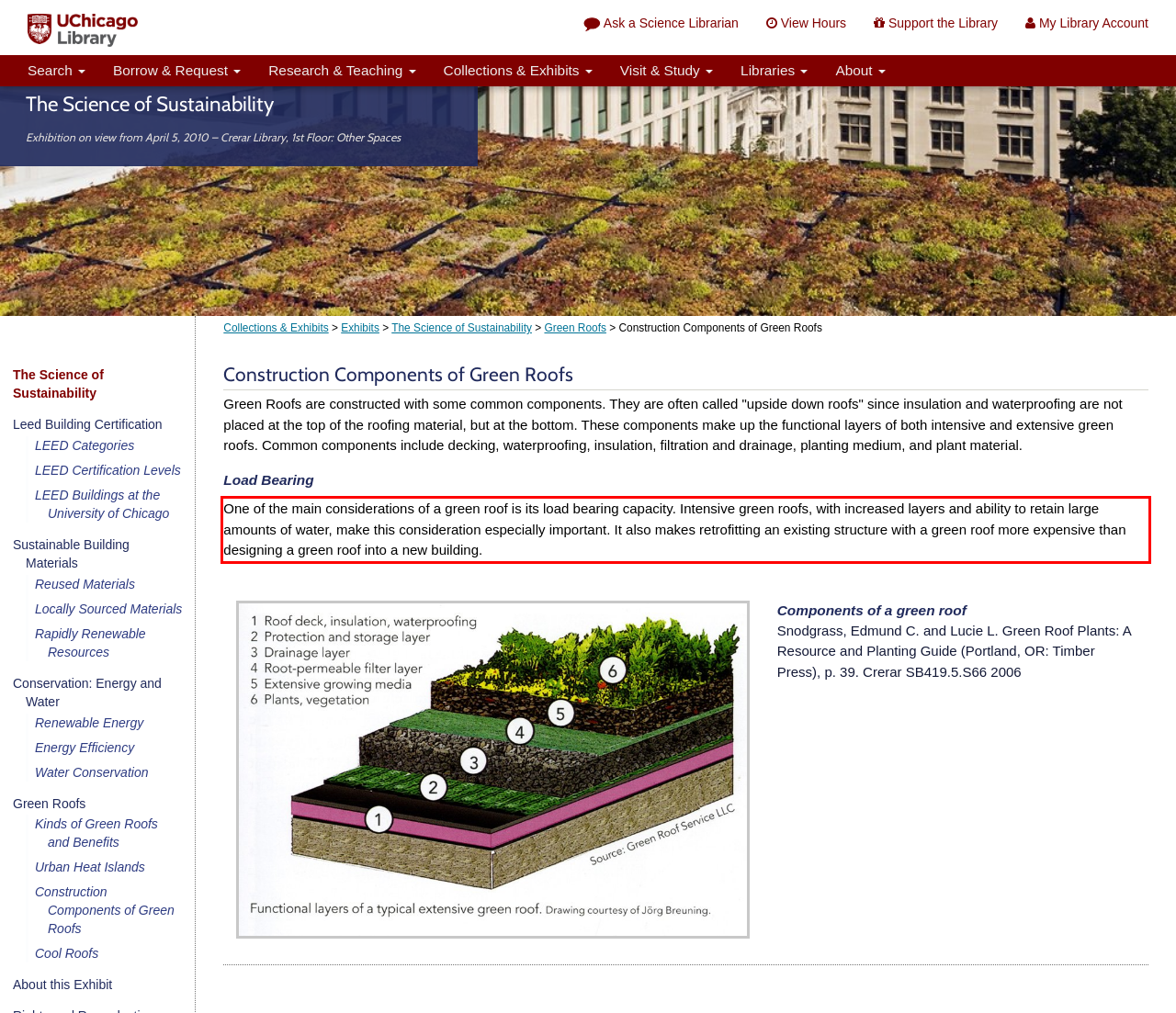Within the screenshot of a webpage, identify the red bounding box and perform OCR to capture the text content it contains.

One of the main considerations of a green roof is its load bearing capacity. Intensive green roofs, with increased layers and ability to retain large amounts of water, make this consideration especially important. It also makes retrofitting an existing structure with a green roof more expensive than designing a green roof into a new building.